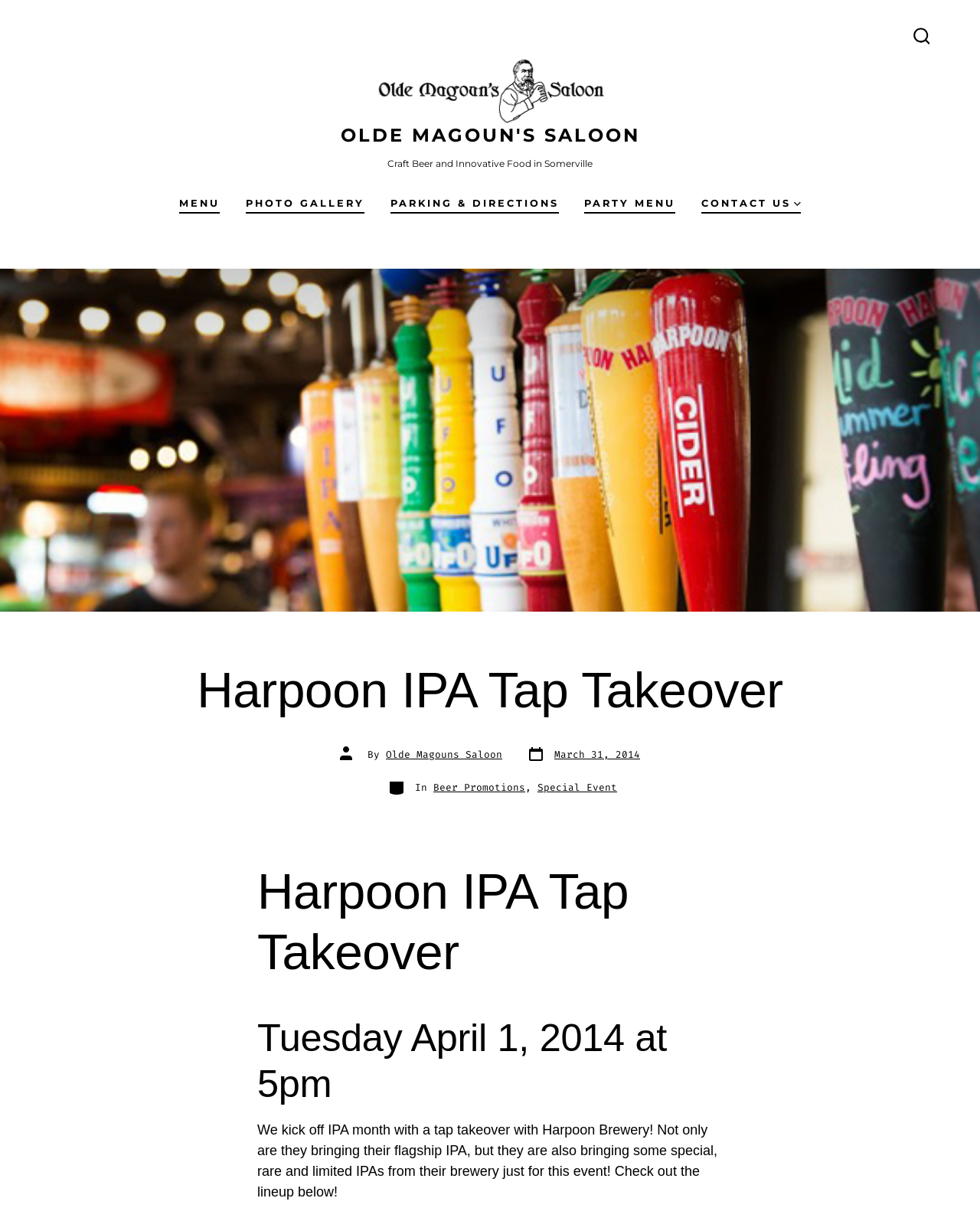How many links are in the navigation menu?
Carefully analyze the image and provide a detailed answer to the question.

I found the answer by counting the link elements inside the navigation element with the type 'Horizontal', which are 'MENU', 'PHOTO GALLERY', 'PARKING & DIRECTIONS', 'PARTY MENU', and 'CONTACT US'.